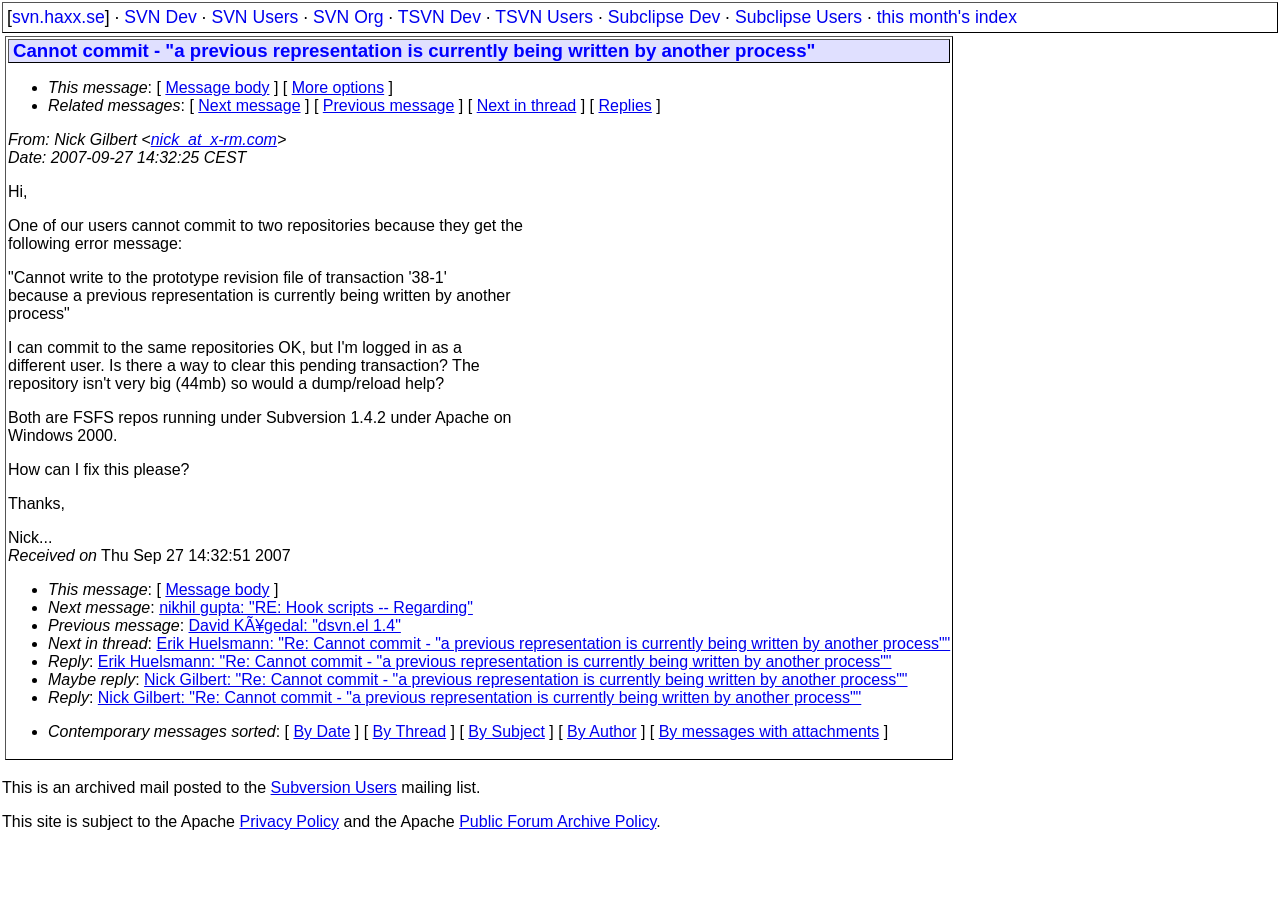Who is the author of the post?
Look at the image and respond with a one-word or short phrase answer.

Nick Gilbert